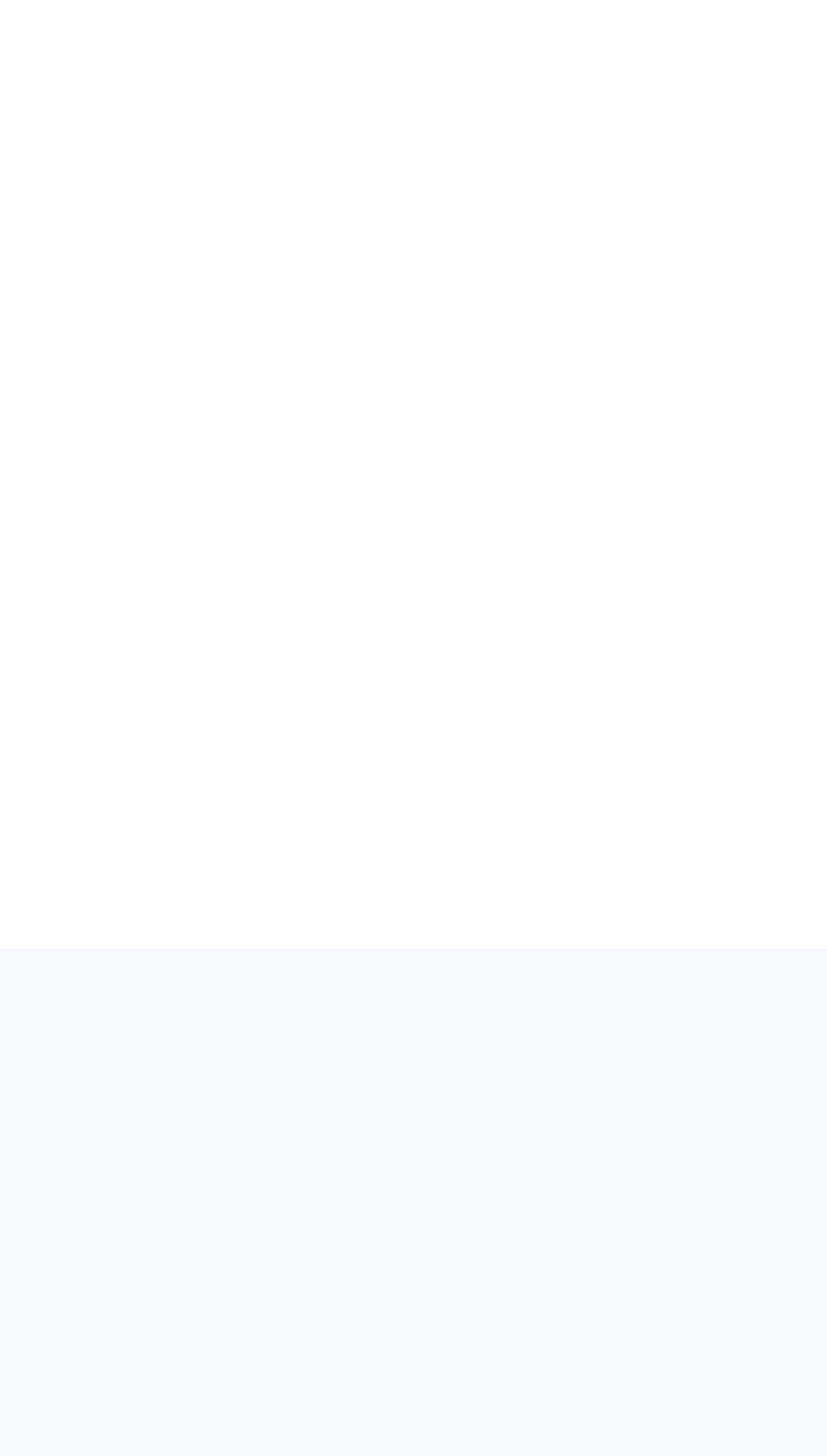Examine the image and give a thorough answer to the following question:
What can users check on this webpage?

The heading 'Lost Mobile Status' and the static text 'The complainants can check their lost mobile phone status' suggest that users can check the status of their lost mobile phones on this webpage.